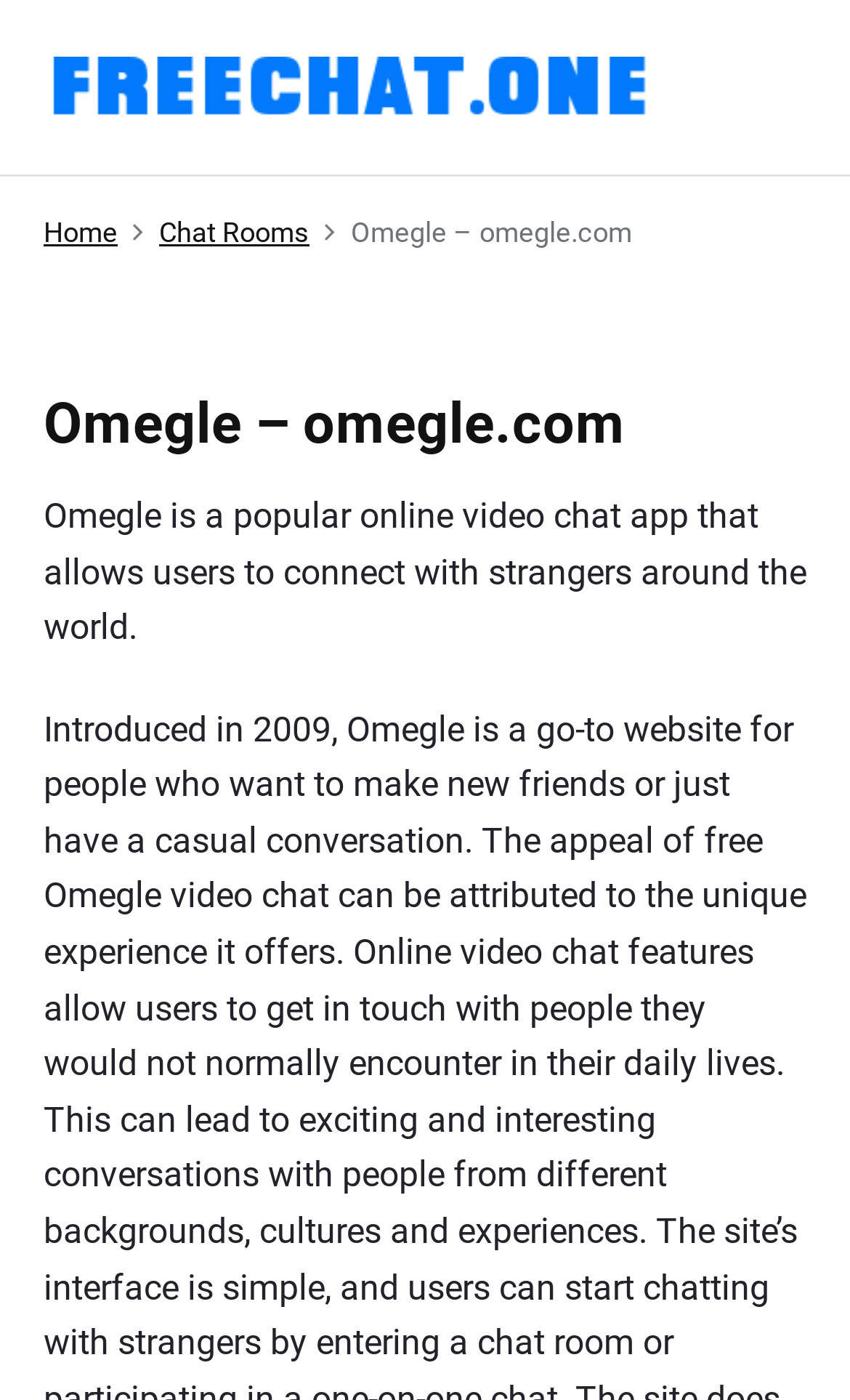What is the purpose of the app?
Refer to the image and answer the question using a single word or phrase.

To connect with strangers